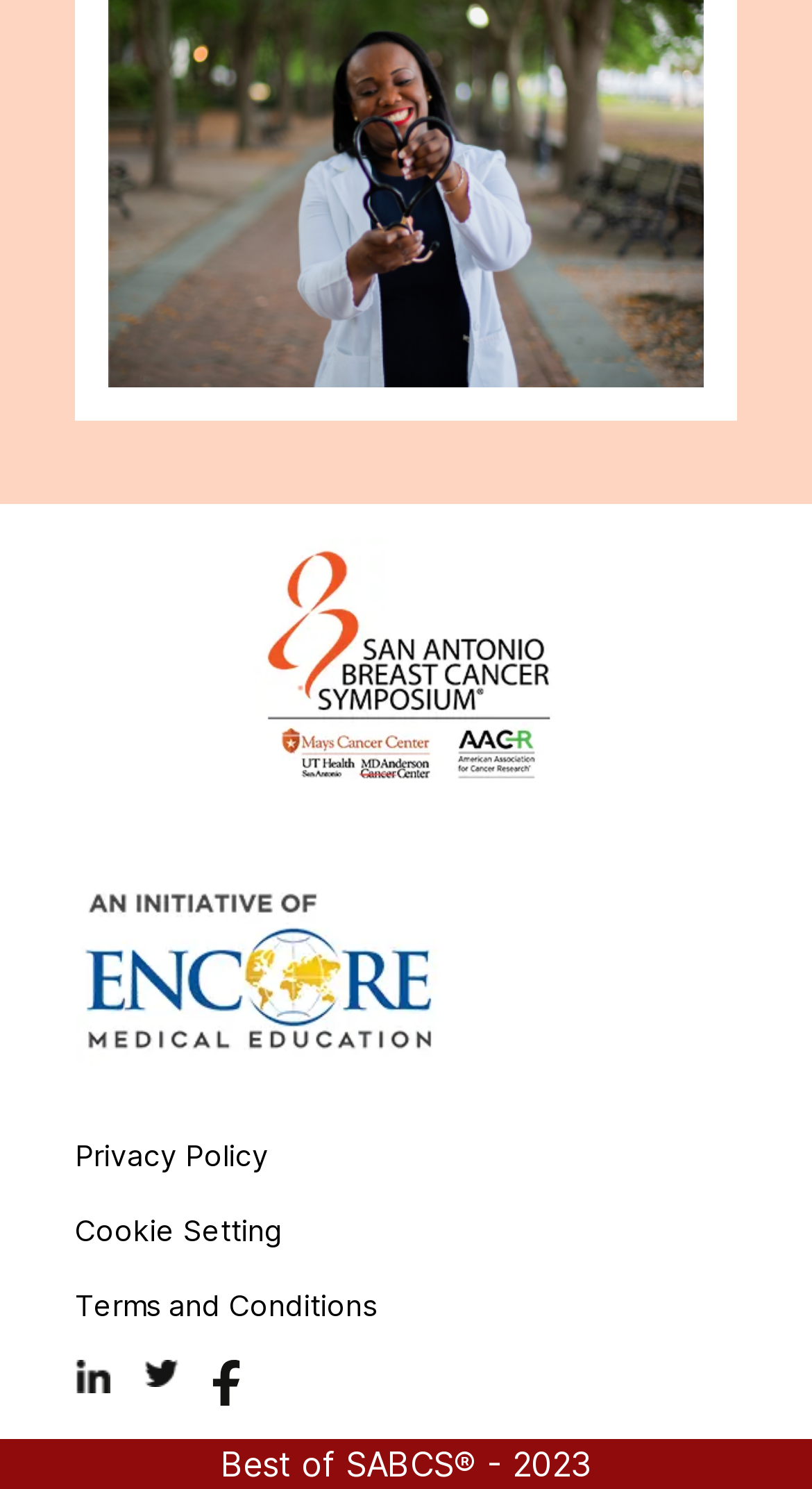Determine the bounding box coordinates for the area you should click to complete the following instruction: "visit Encore Medical Education Linkedin".

[0.092, 0.913, 0.136, 0.944]